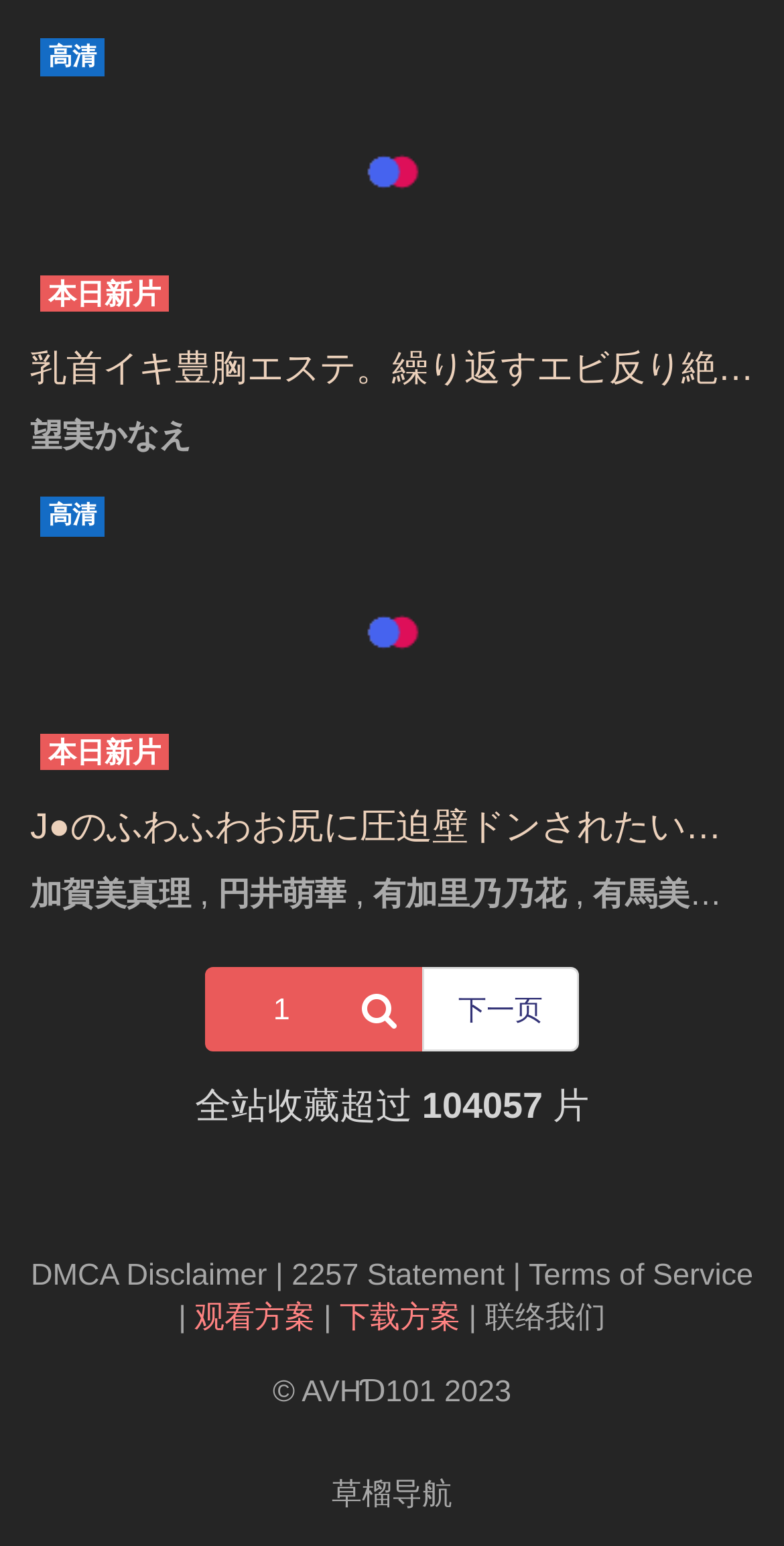Please provide the bounding box coordinates for the element that needs to be clicked to perform the instruction: "Click the link to watch lactation esthetic video". The coordinates must consist of four float numbers between 0 and 1, formatted as [left, top, right, bottom].

[0.038, 0.222, 0.962, 0.256]